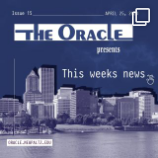Generate a descriptive account of all visible items and actions in the image.

The image represents the cover of "The Oracle," specifically for Issue 15, dated April 27, 2017. The design features a backdrop of a city skyline in muted tones, set against a blue background. Prominently displayed is the title "THE ORACLE" at the top, followed by the word "presents." Below this, in a lighter font, the caption reads "This week's news," indicating that the publication contains current events and relevant articles. The layout is sharp and modern, reflecting the publication's commitment to engaging its audience with timely content.